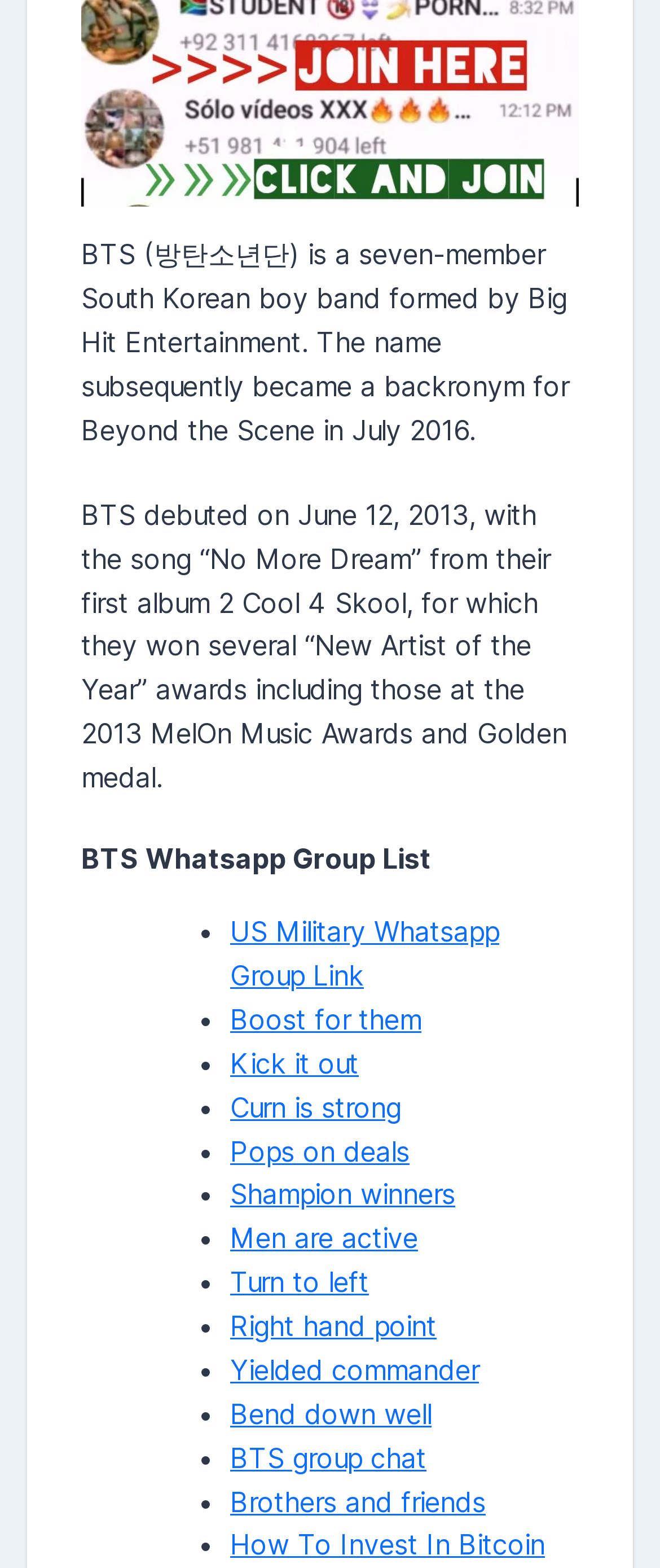What is the topic of the text above the links?
Answer with a single word or short phrase according to what you see in the image.

BTS history